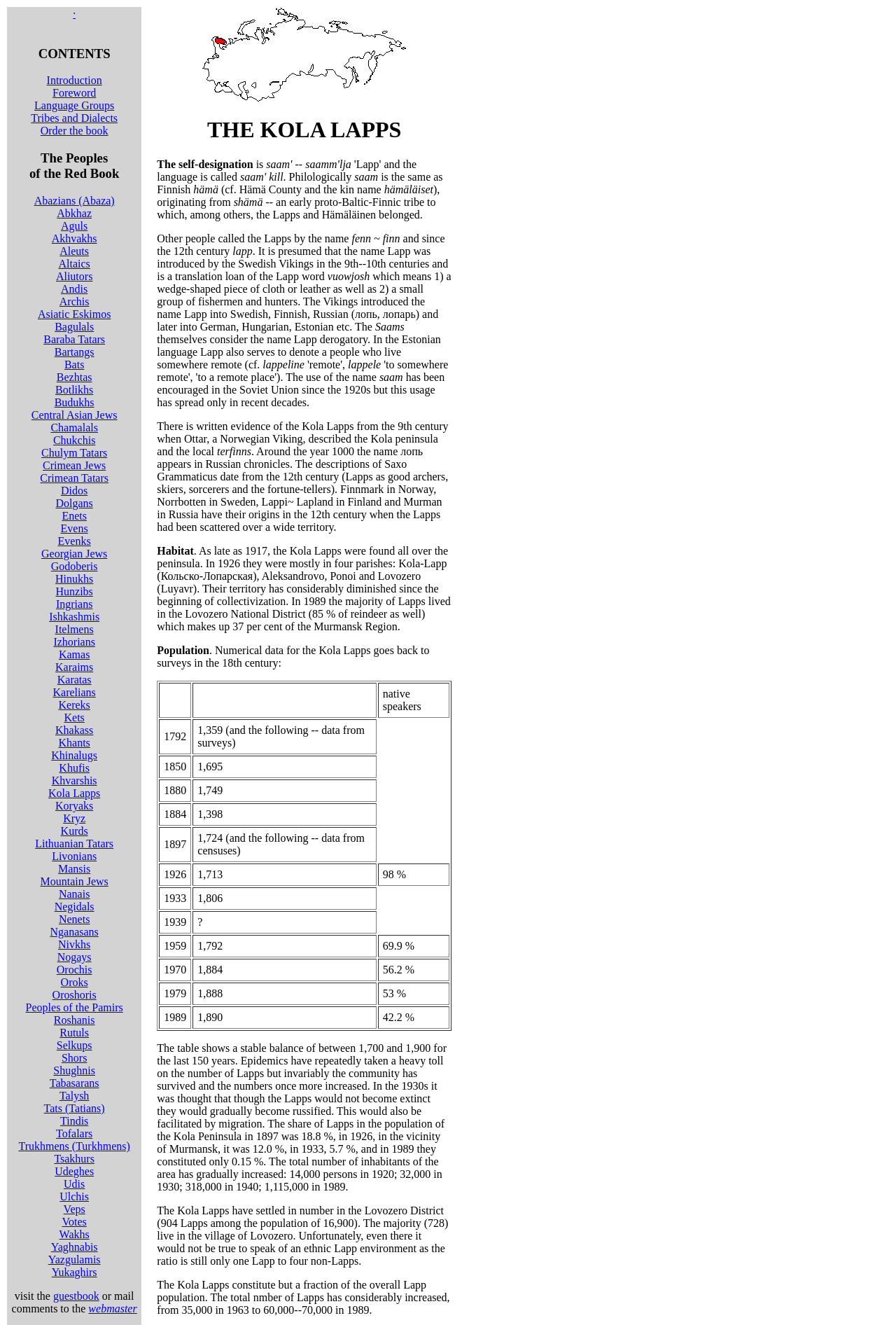What is the last people listed in 'The Peoples of the Red Book'? Observe the screenshot and provide a one-word or short phrase answer.

Tabasarans